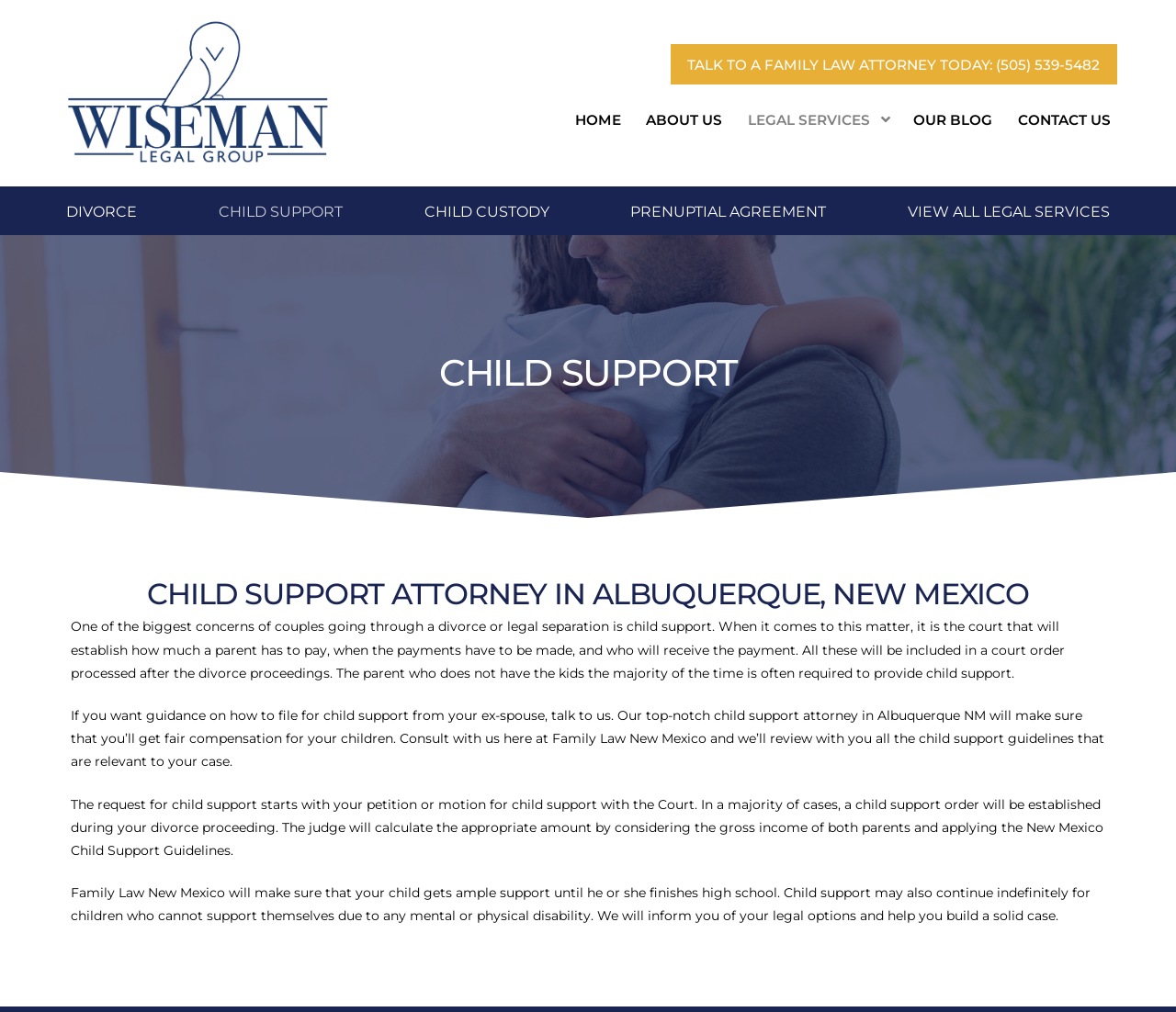When does child support typically end?
From the screenshot, supply a one-word or short-phrase answer.

When the child finishes high school